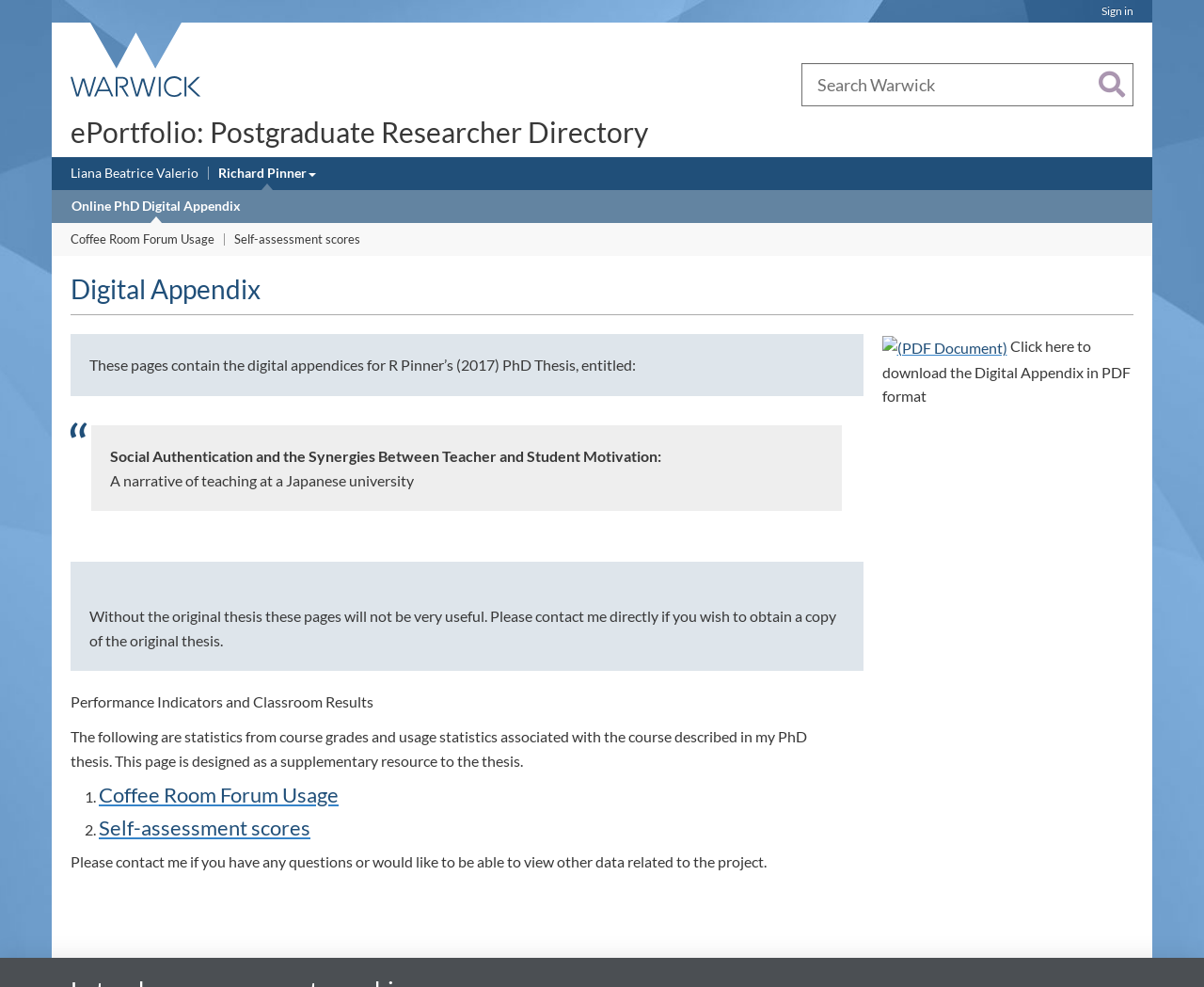Give a short answer to this question using one word or a phrase:
What is the name of the PhD researcher?

R Pinner